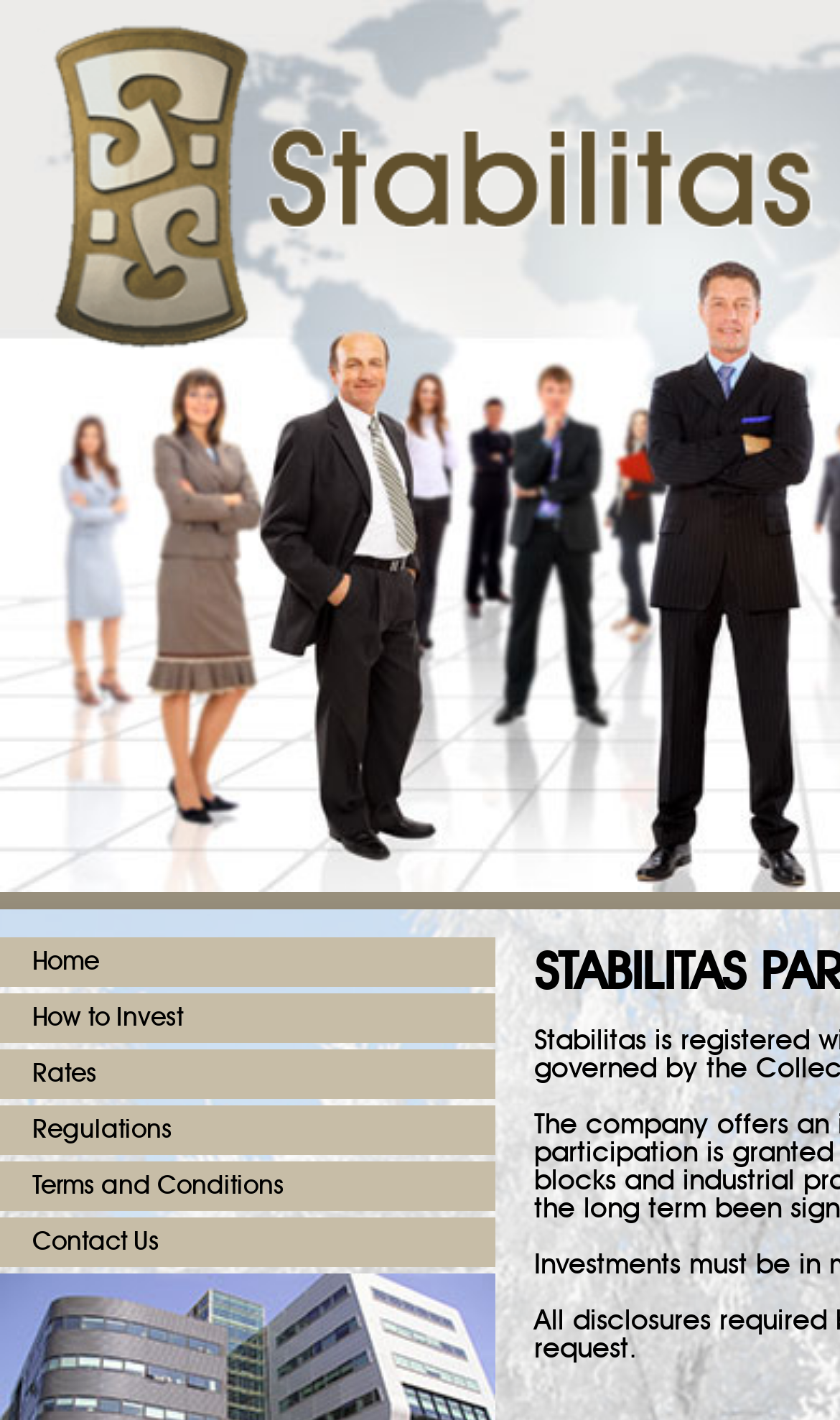Provide a one-word or brief phrase answer to the question:
Are there any empty table cells?

Yes